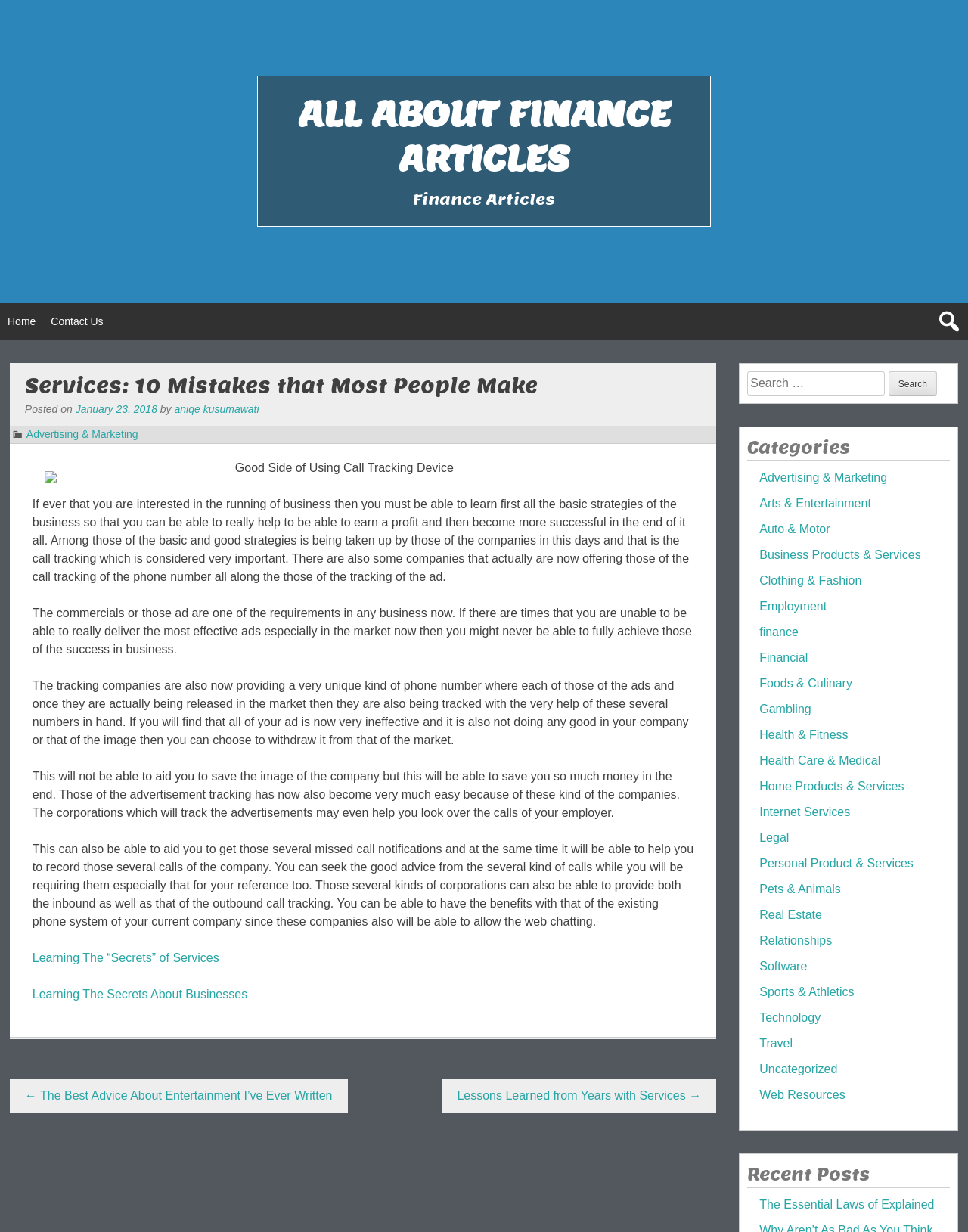Identify the bounding box coordinates of the region I need to click to complete this instruction: "Click on the 'ALL ABOUT FINANCE ARTICLES' link".

[0.308, 0.074, 0.692, 0.147]